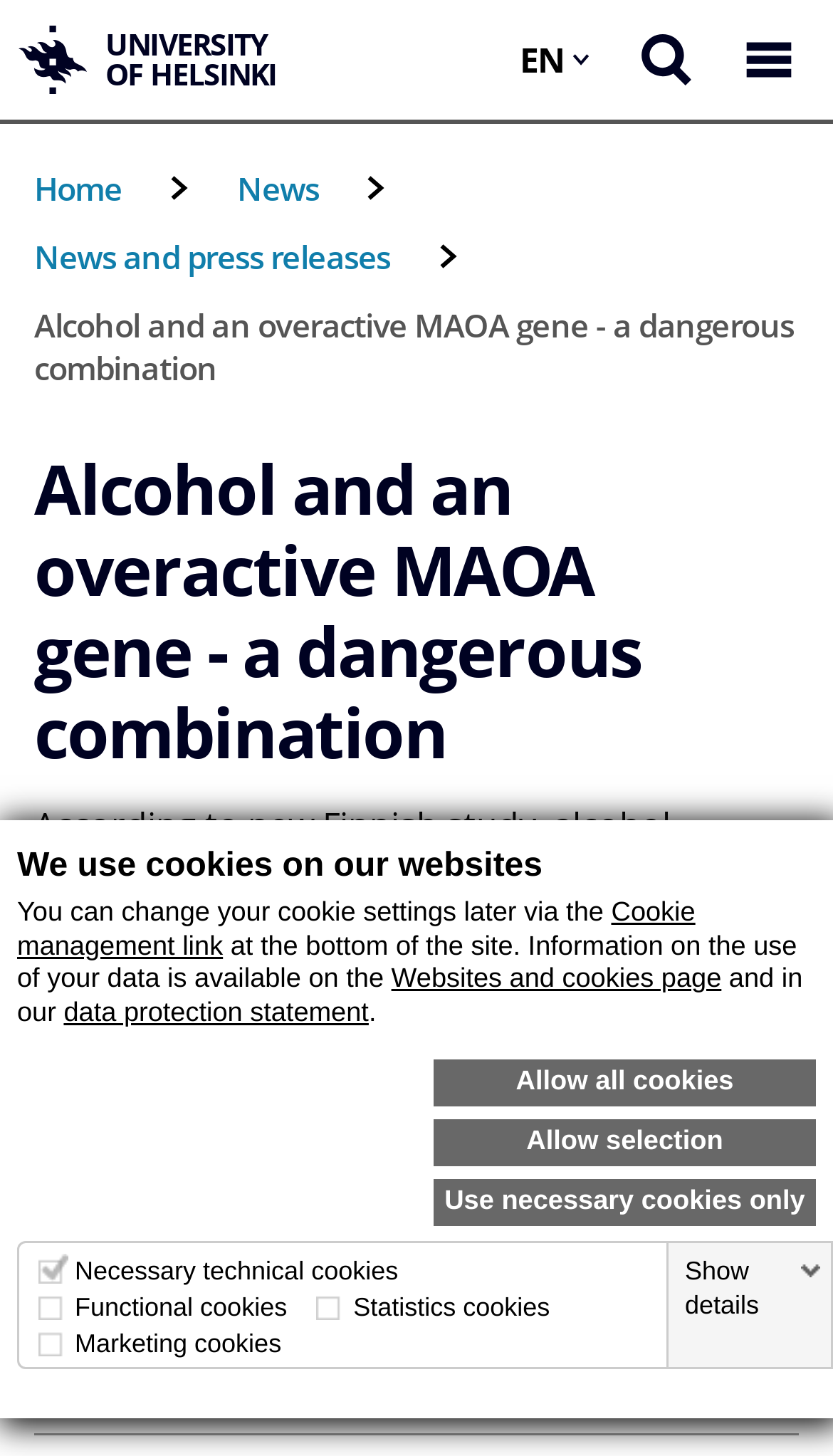What is the language of the webpage?
Use the image to give a comprehensive and detailed response to the question.

I found the answer by looking at the language menu button, which displays 'EN' as the current language.